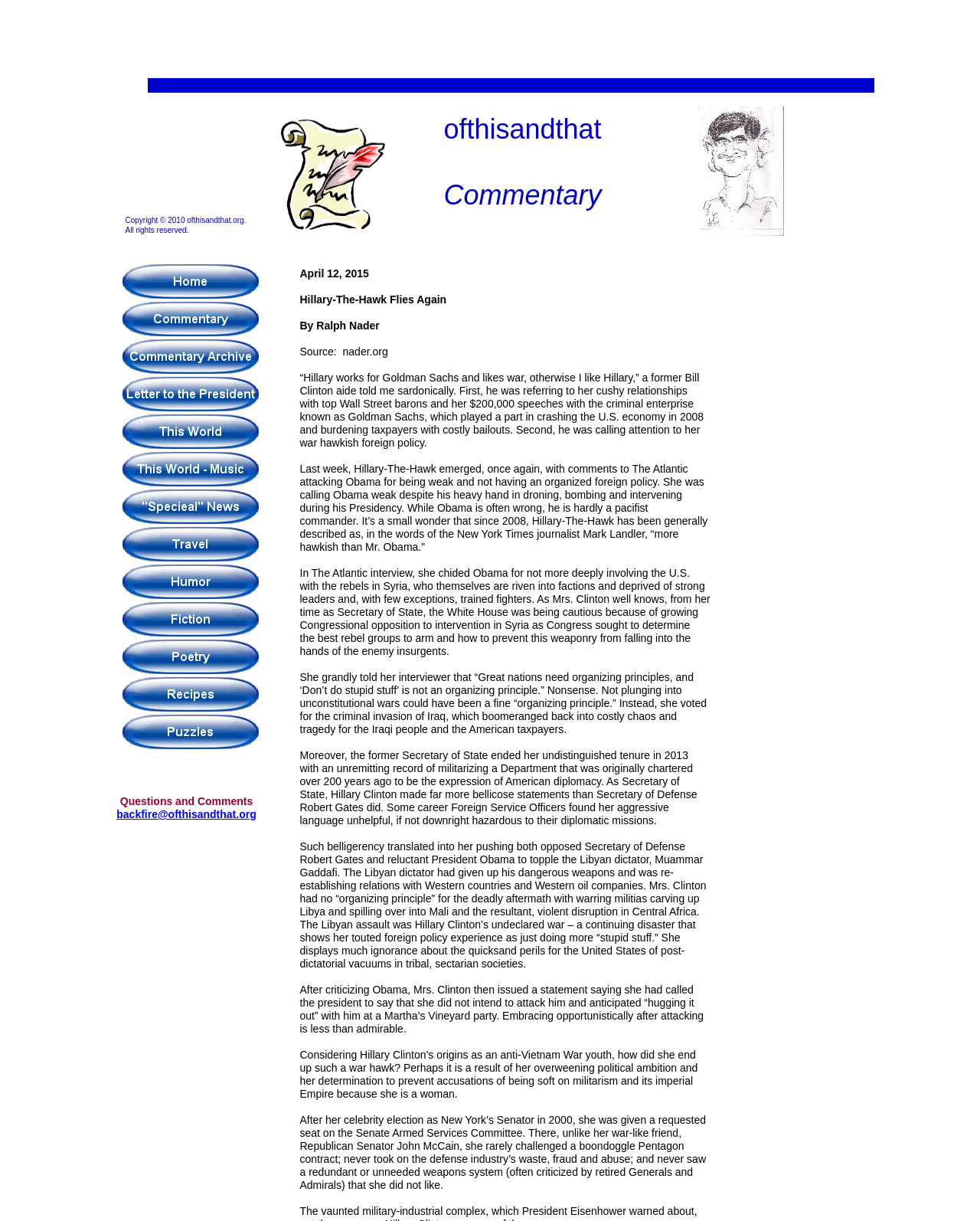Given the element description, predict the bounding box coordinates in the format (top-left x, top-left y, bottom-right x, bottom-right y). Make sure all values are between 0 and 1. Here is the element description: name="i11"

[0.125, 0.513, 0.264, 0.523]